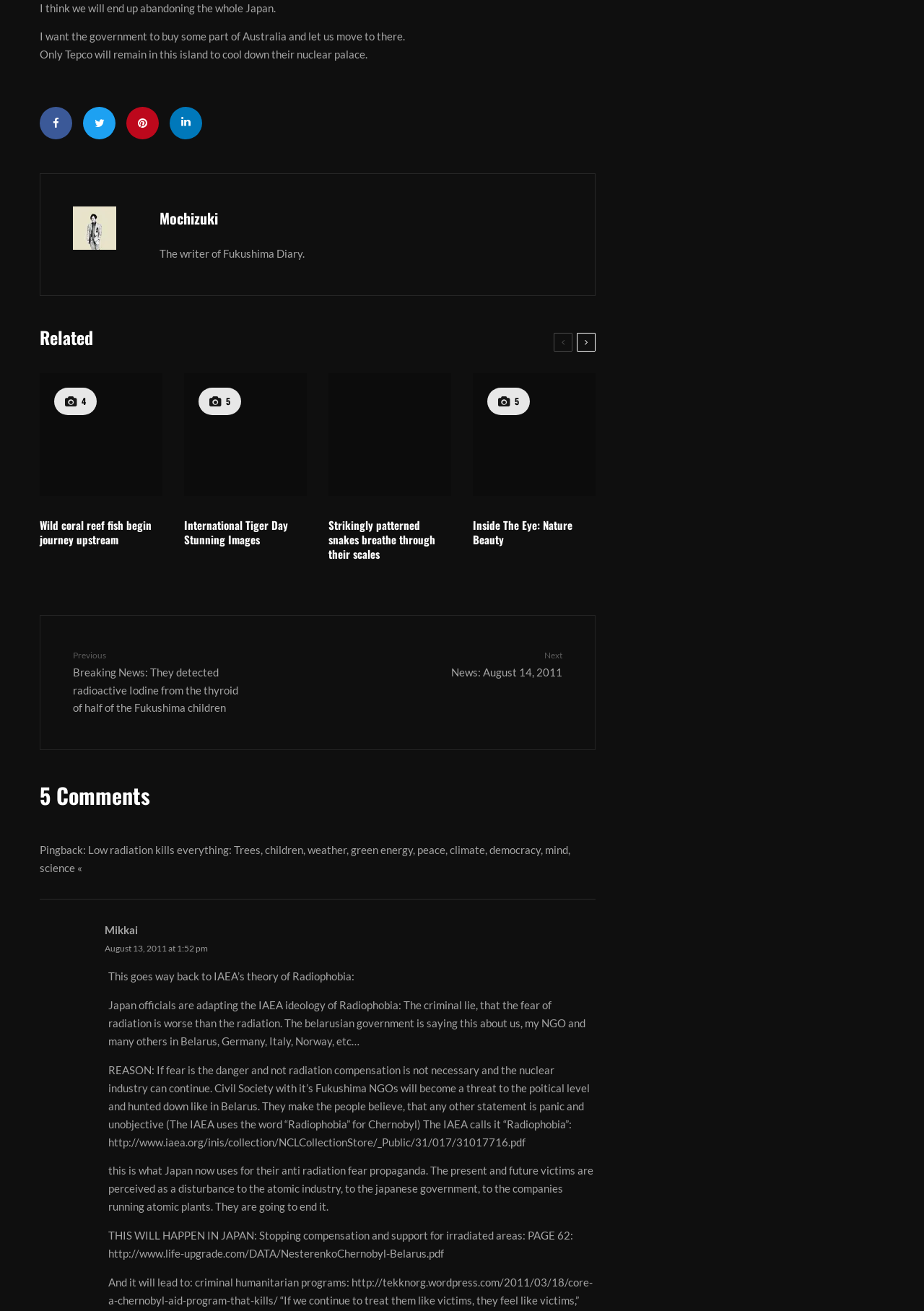Provide a one-word or short-phrase response to the question:
How many comments are there on this article?

5